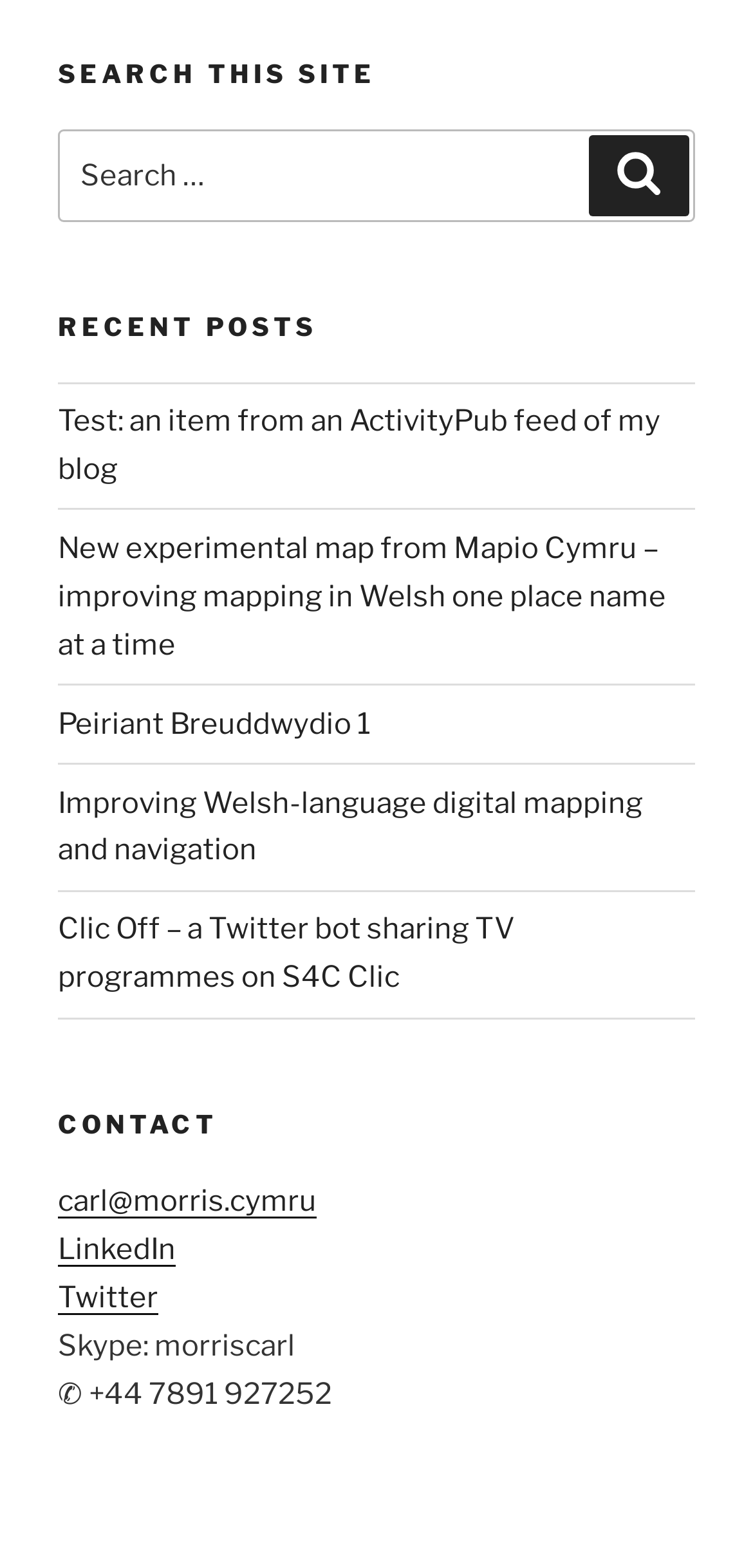What is the contact email address?
Could you answer the question in a detailed manner, providing as much information as possible?

The contact information section of the webpage lists an email address 'carl@morris.cymru' which can be used to contact the website owner or administrator.